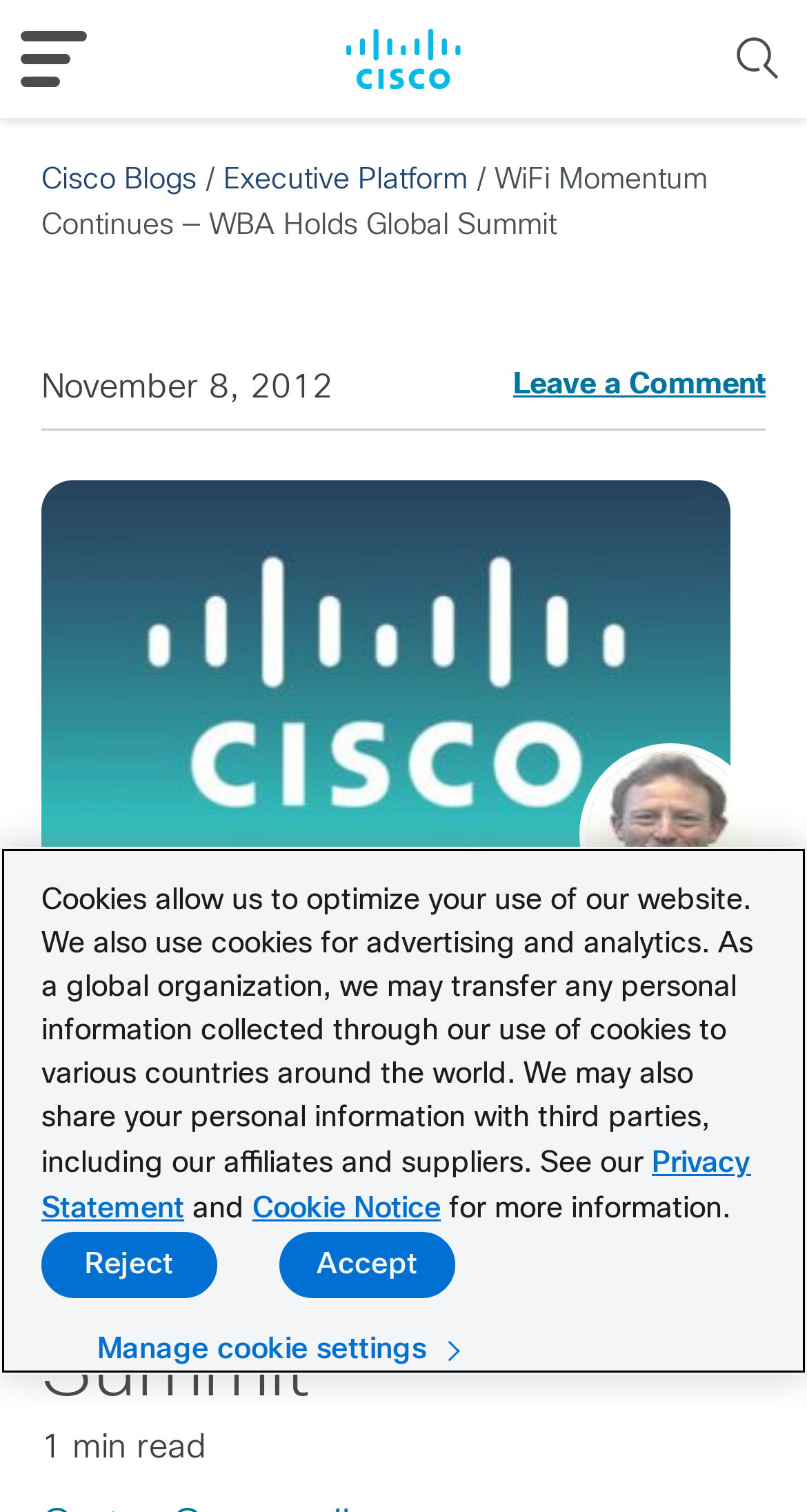Please identify the bounding box coordinates of the clickable area that will allow you to execute the instruction: "view the team".

None